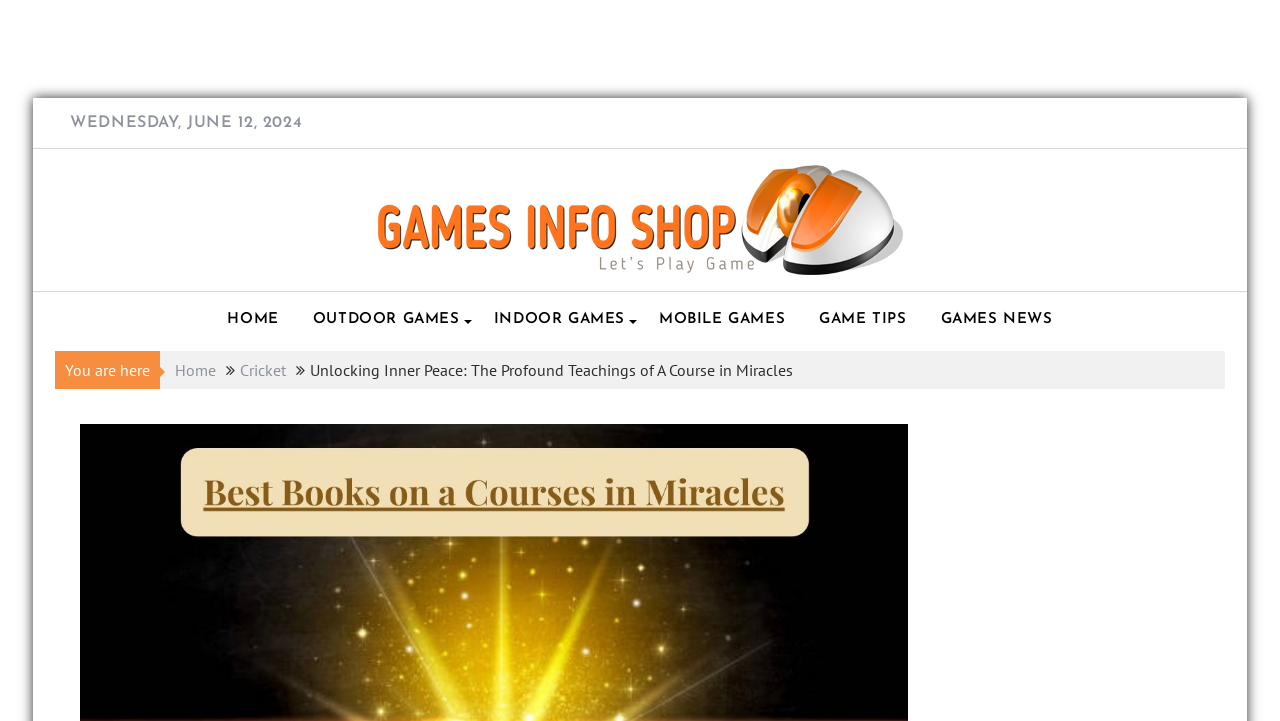Use a single word or phrase to answer the following:
What is the date displayed on the webpage?

WEDNESDAY, JUNE 12, 2024